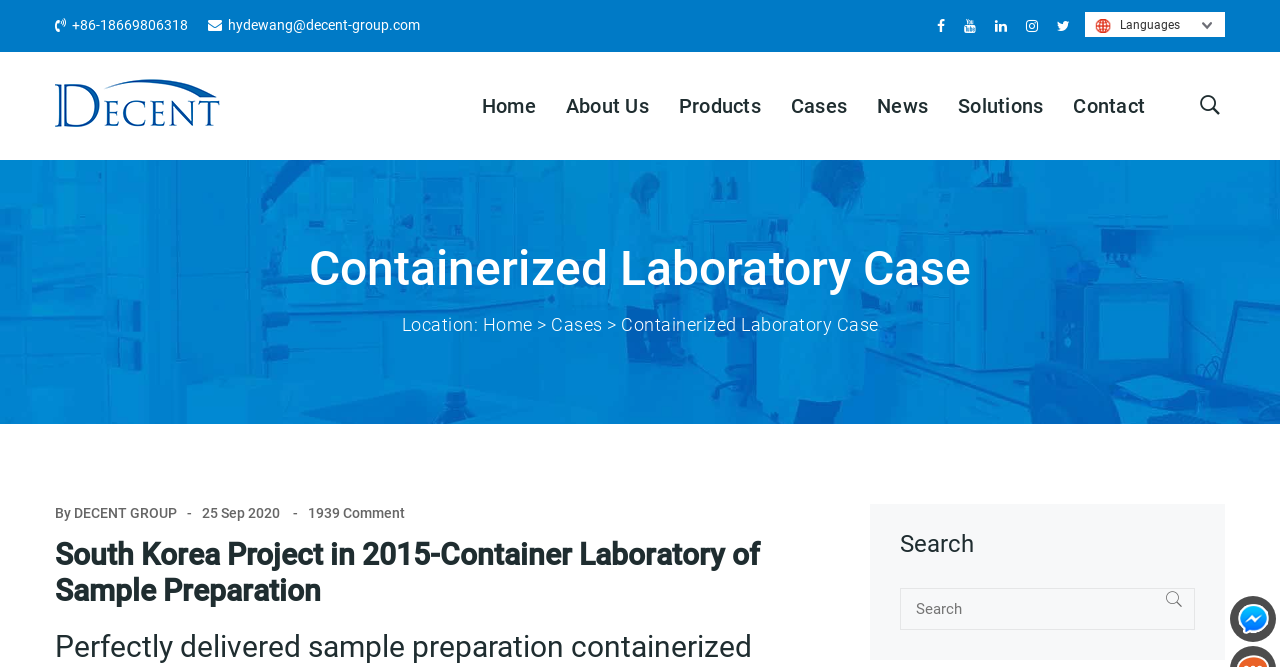Locate the bounding box coordinates of the element's region that should be clicked to carry out the following instruction: "View the company's Facebook page". The coordinates need to be four float numbers between 0 and 1, i.e., [left, top, right, bottom].

[0.961, 0.894, 0.997, 0.963]